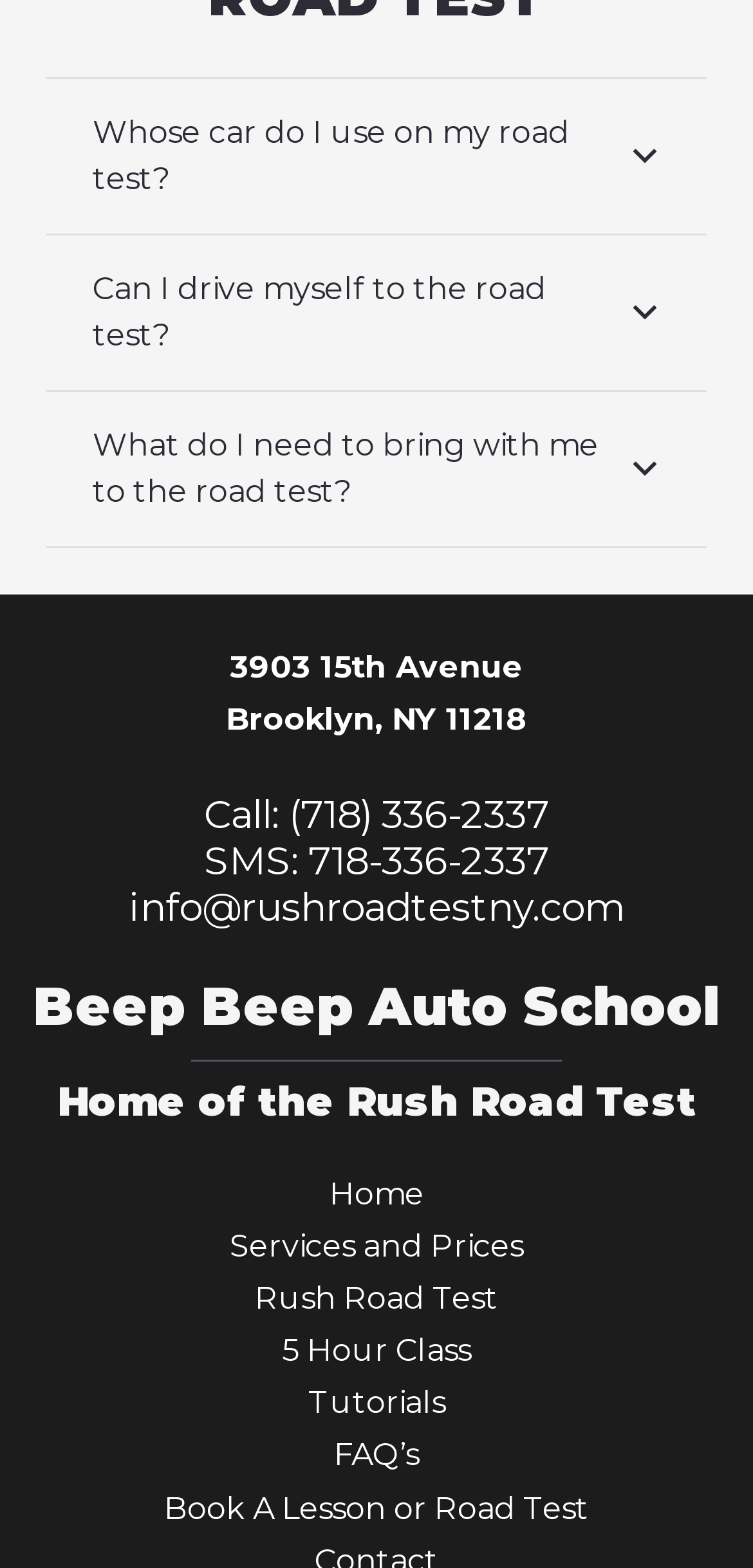What is the email address to contact Beep Beep Auto School?
Please provide a single word or phrase in response based on the screenshot.

info@rushroadtestny.com